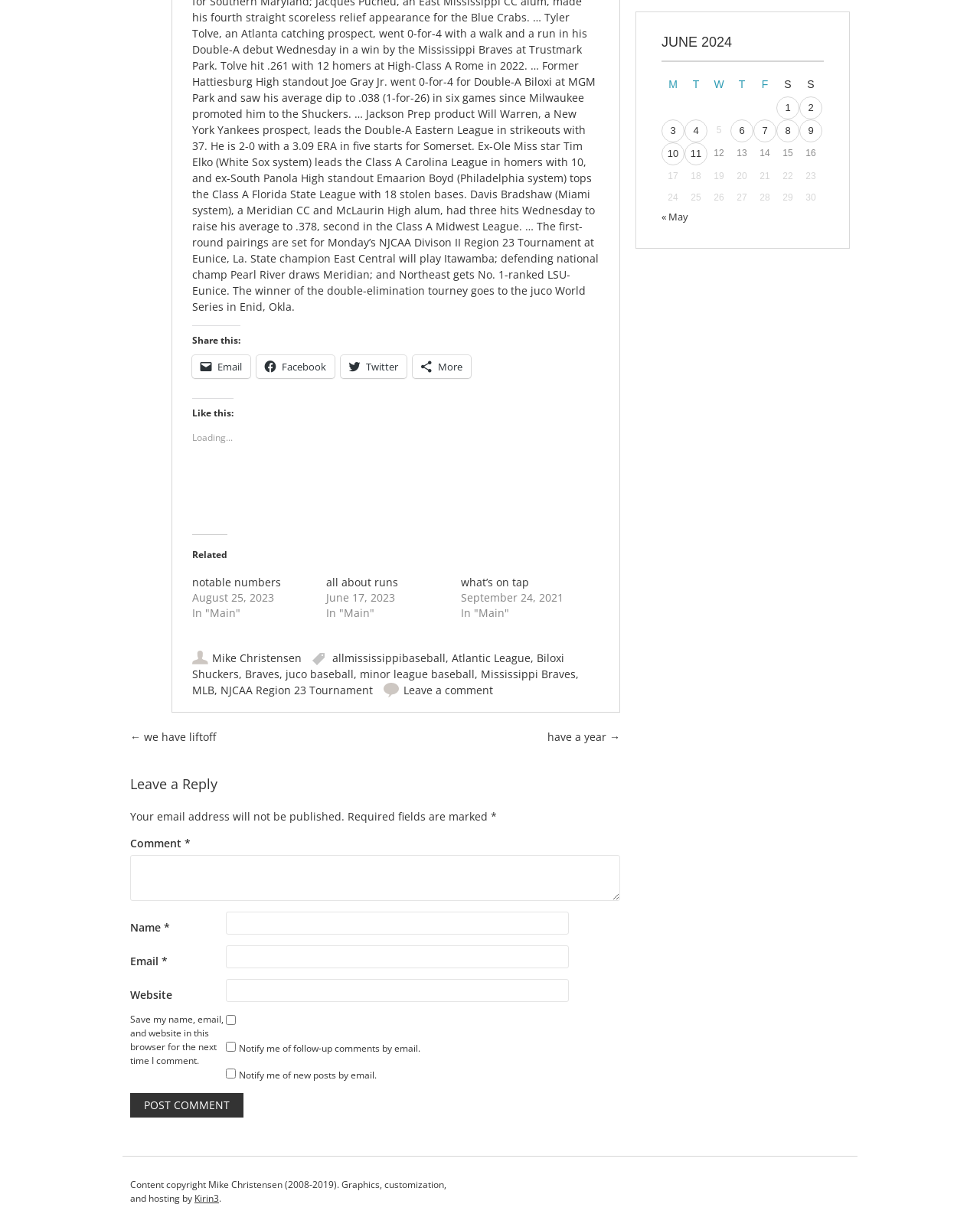Given the description "Email", determine the bounding box of the corresponding UI element.

[0.196, 0.29, 0.255, 0.308]